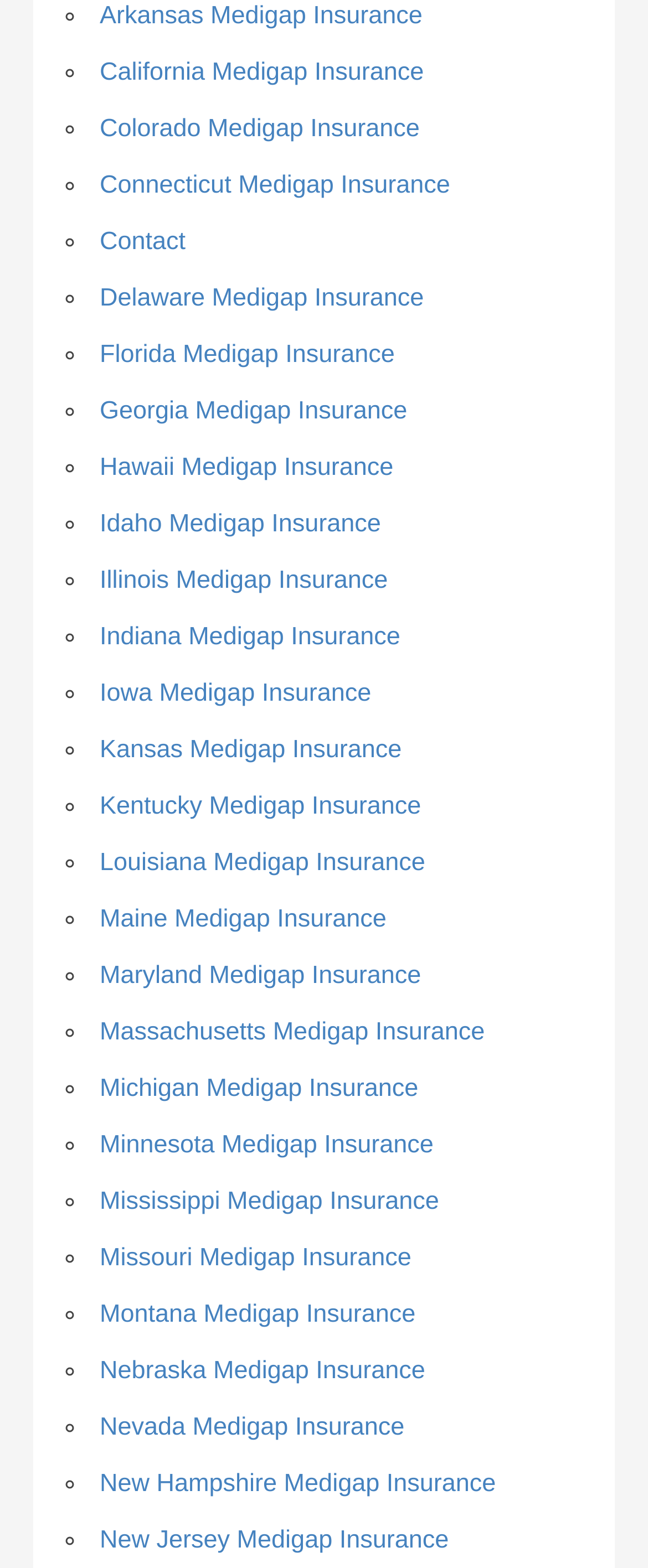What is the last state listed for Medigap Insurance?
Give a detailed response to the question by analyzing the screenshot.

I looked at the list of links and found that the last one is 'New Jersey Medigap Insurance'.